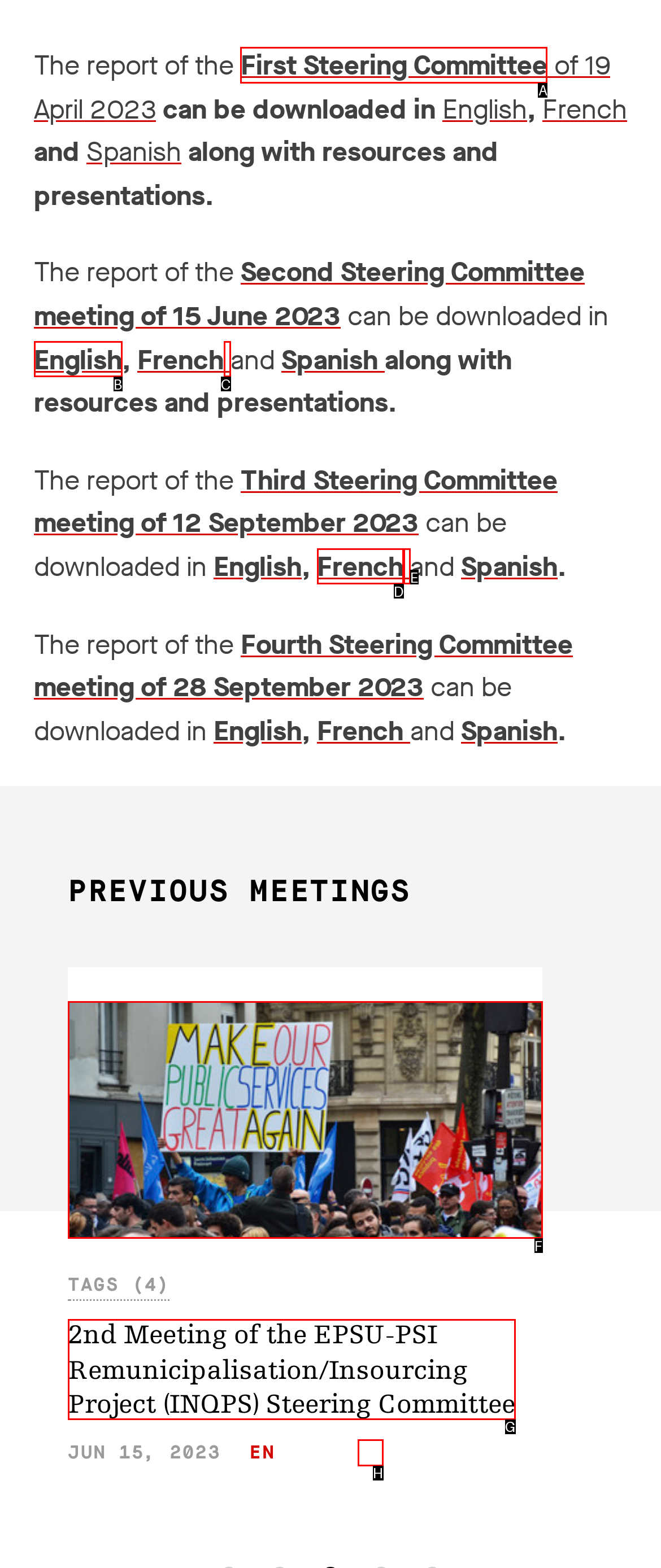Which option should be clicked to complete this task: download the report of the First Steering Committee meeting
Reply with the letter of the correct choice from the given choices.

A